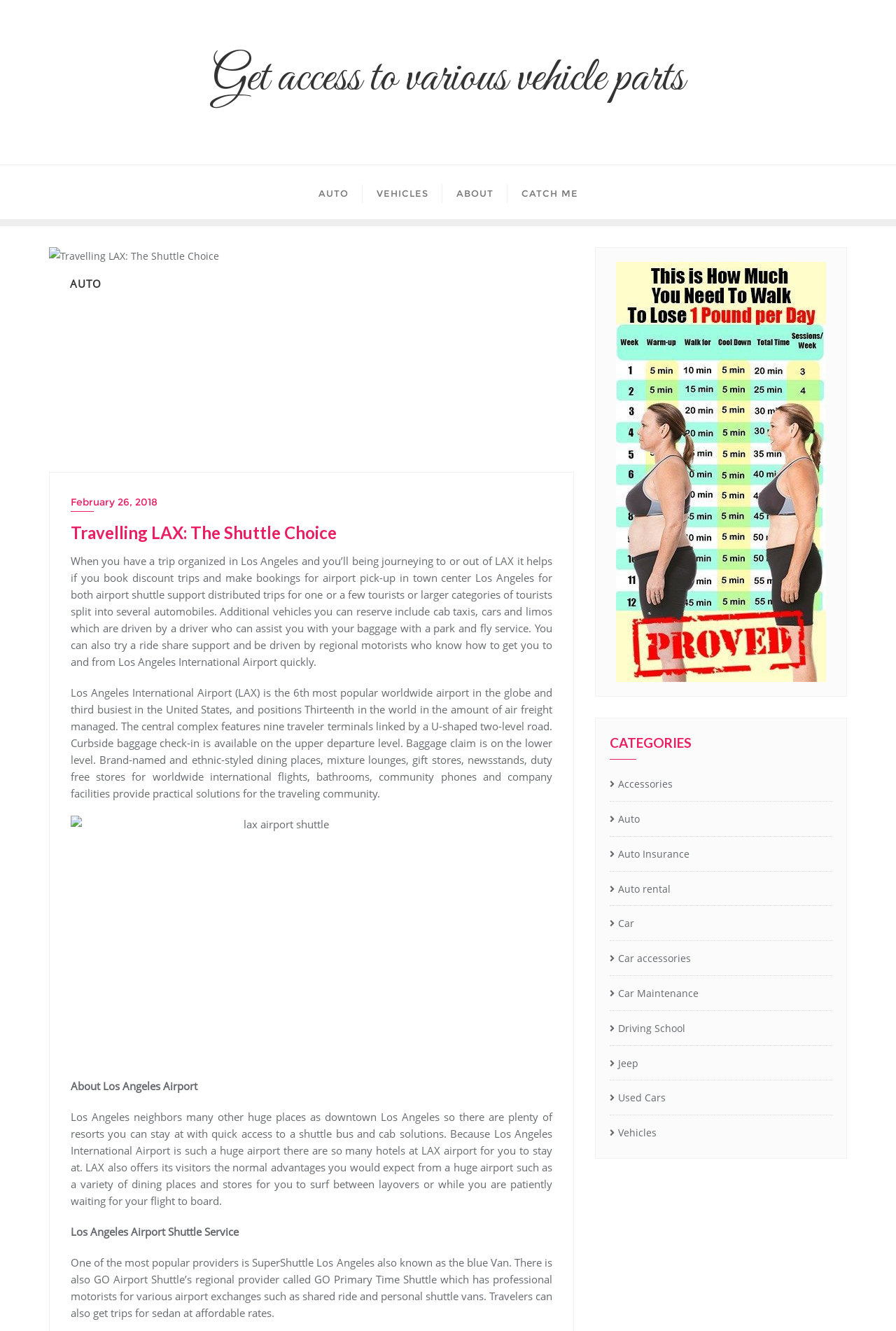What is the name of the shuttle service mentioned in the webpage?
Can you give a detailed and elaborate answer to the question?

The webpage mentions 'One of the most popular providers is SuperShuttle Los Angeles also known as the blue Van', which indicates that SuperShuttle Los Angeles is a shuttle service mentioned in the webpage.